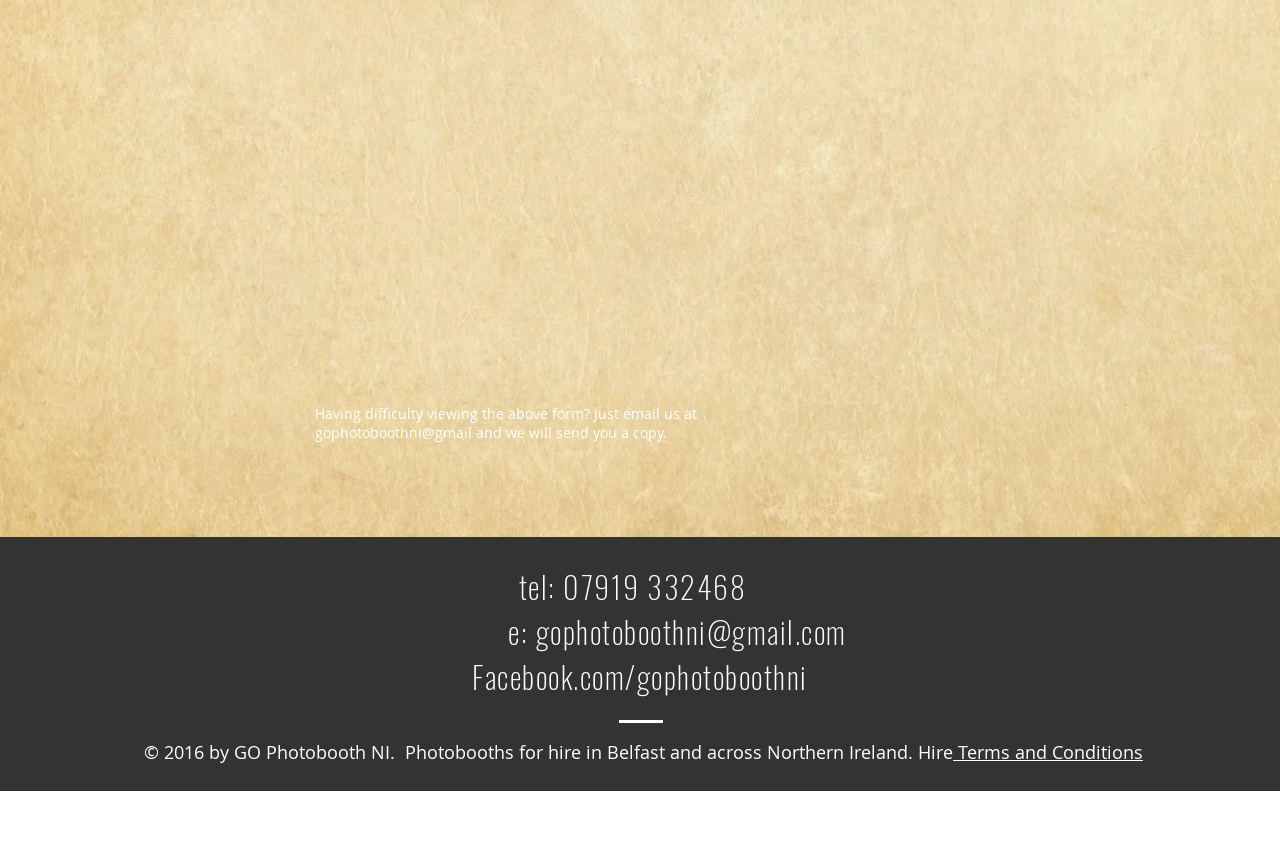Given the element description, predict the bounding box coordinates in the format (top-left x, top-left y, bottom-right x, bottom-right y), using floating point numbers between 0 and 1: Terms and Conditions

[0.745, 0.861, 0.893, 0.889]